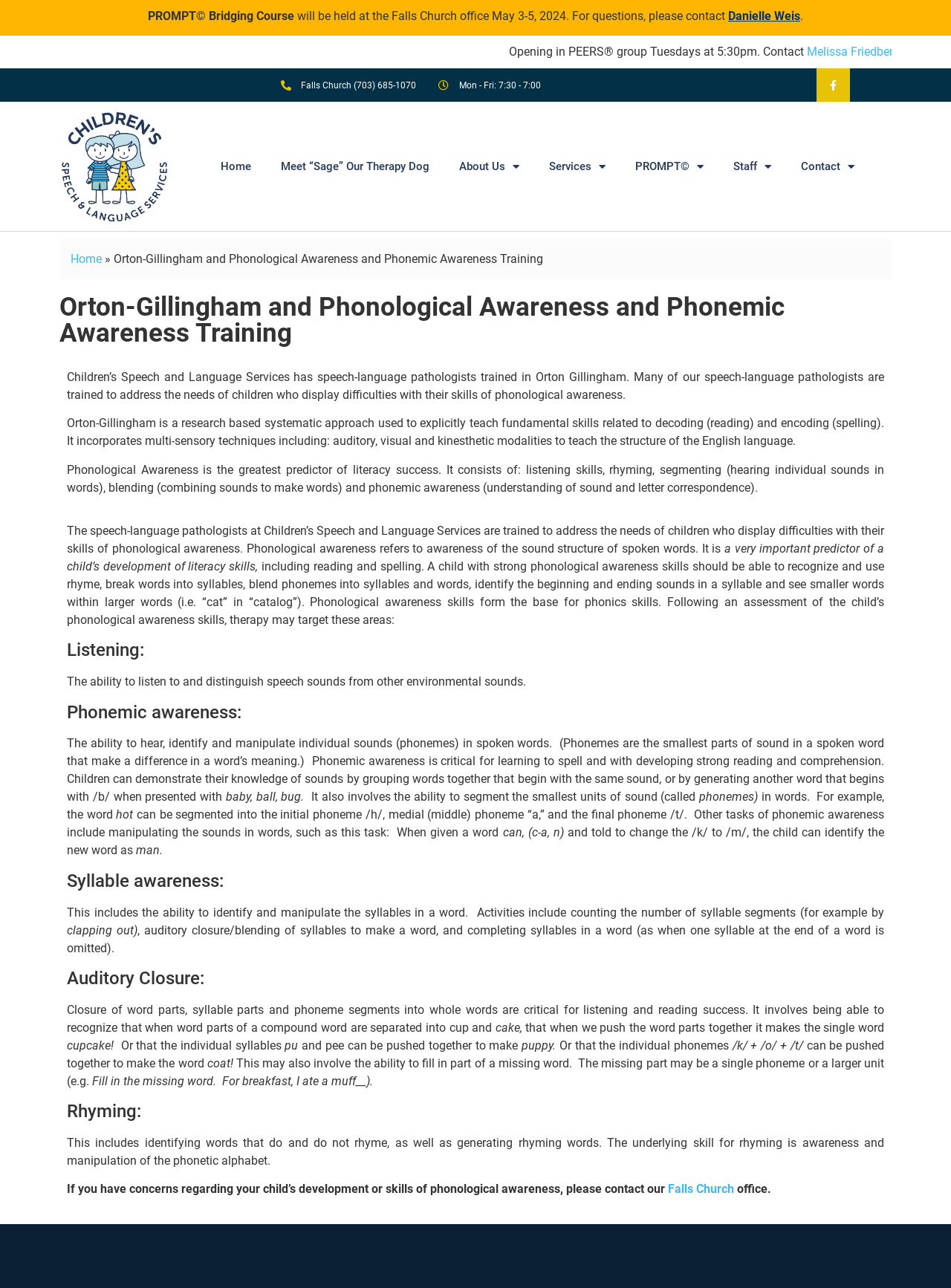What is the name of the speech-language pathologist associated with the PEERS group?
Could you give a comprehensive explanation in response to this question?

I found the name of the speech-language pathologist associated with the PEERS group by looking at the link element that says 'Melissa Friedberg'.